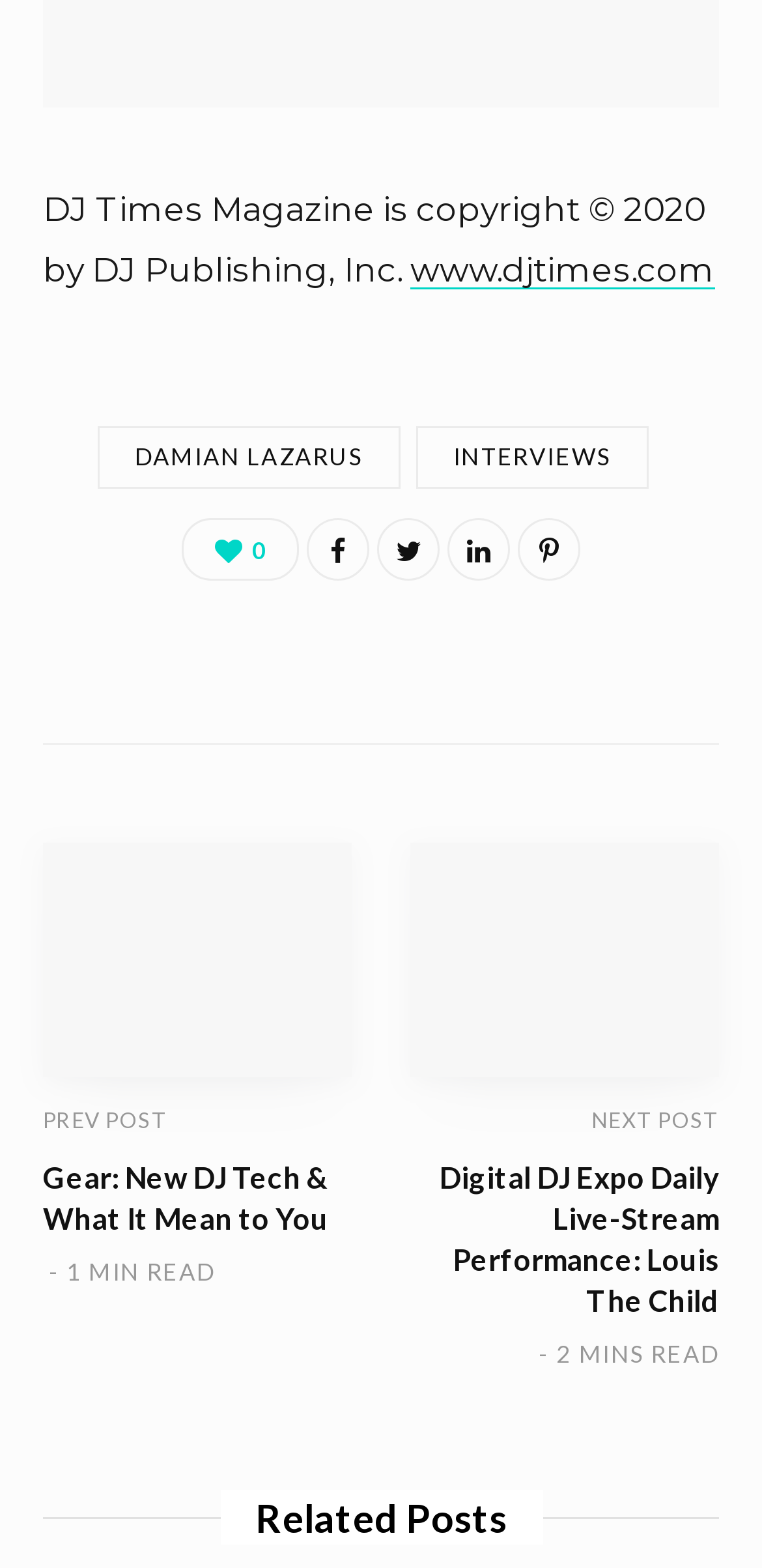Using the given description, provide the bounding box coordinates formatted as (top-left x, top-left y, bottom-right x, bottom-right y), with all values being floating point numbers between 0 and 1. Description: parent_node: 0 title="LinkedIn"

[0.587, 0.331, 0.669, 0.371]